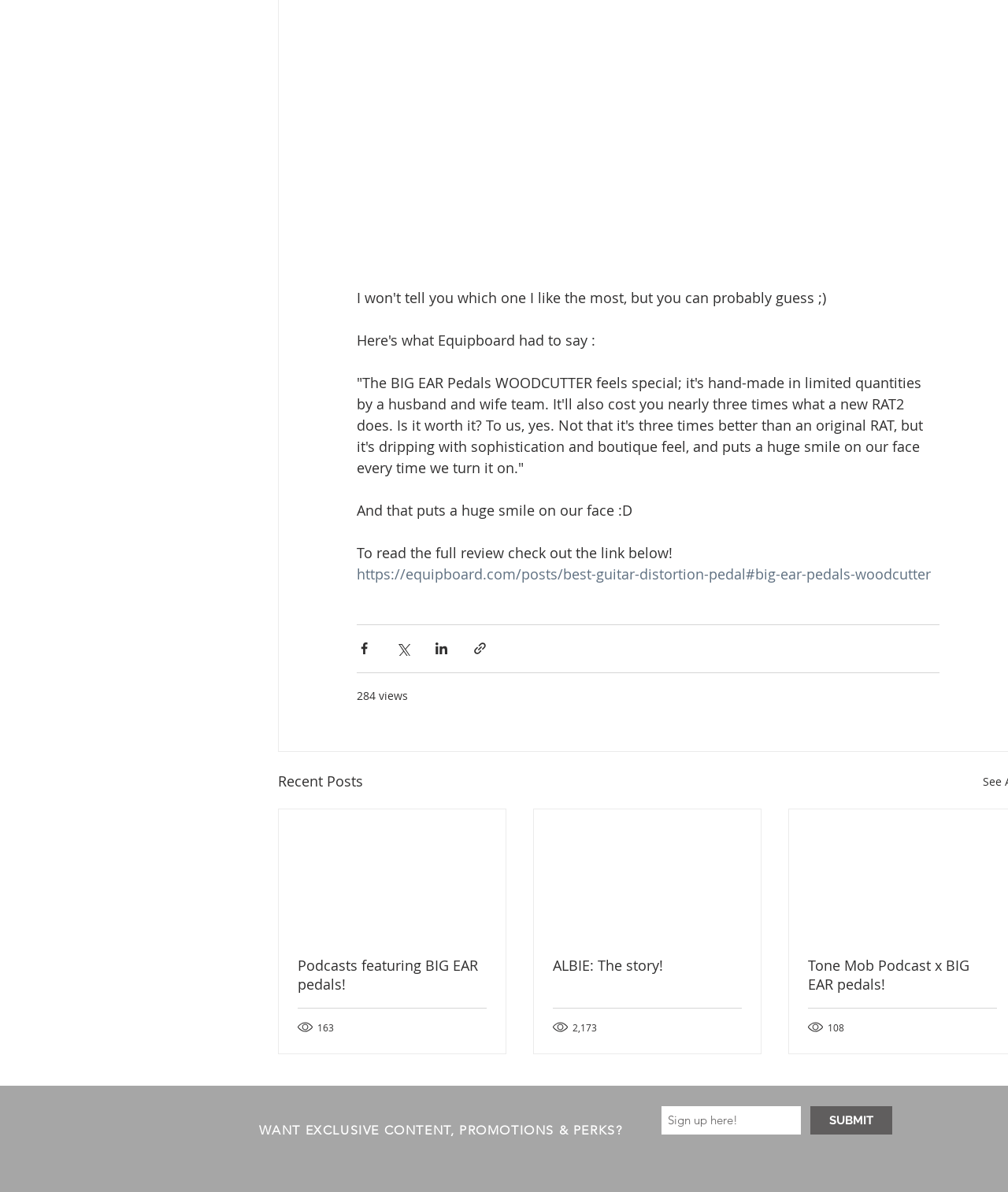Find the bounding box of the UI element described as: "284 views". The bounding box coordinates should be given as four float values between 0 and 1, i.e., [left, top, right, bottom].

[0.354, 0.576, 0.405, 0.59]